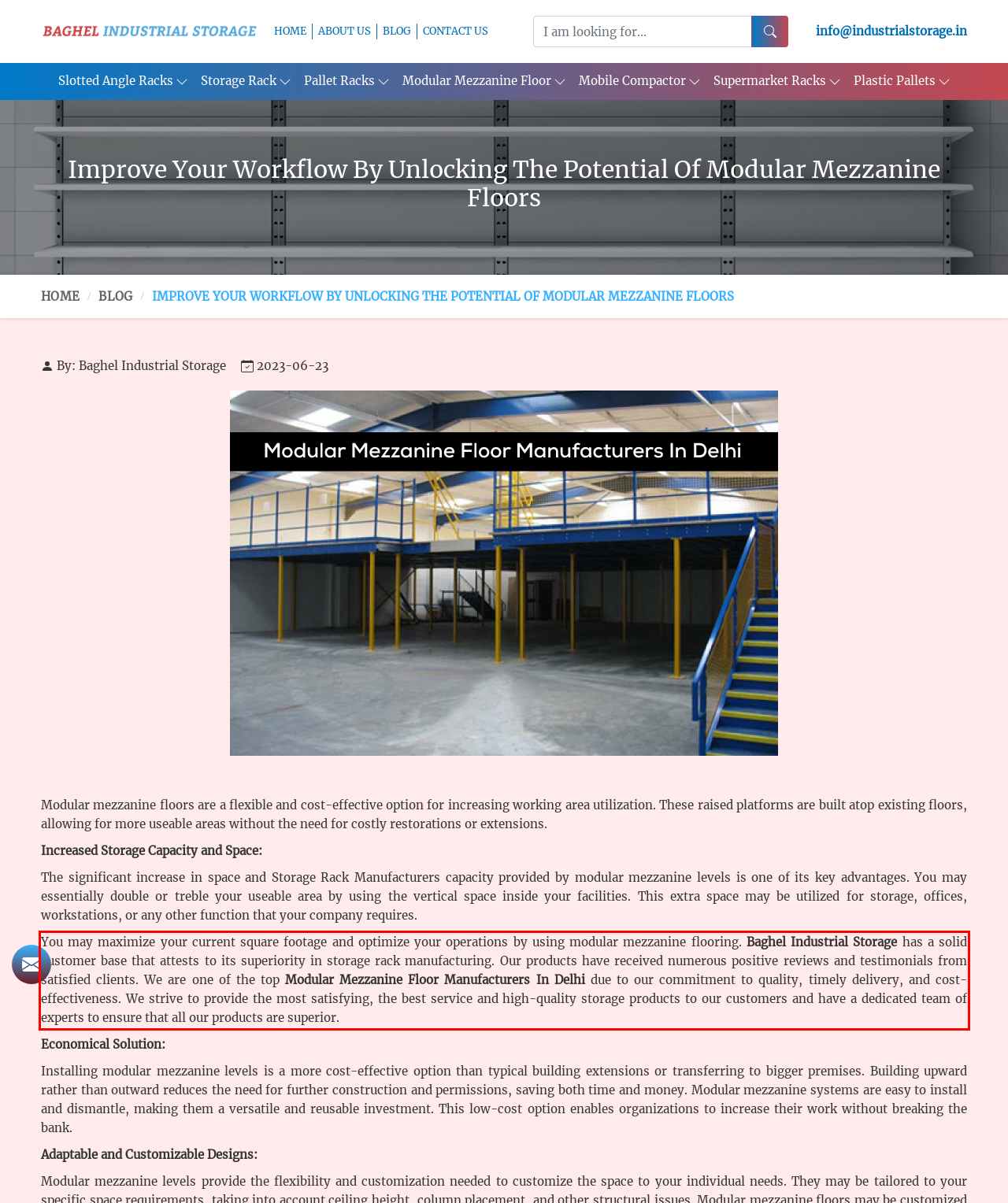Please perform OCR on the text within the red rectangle in the webpage screenshot and return the text content.

You may maximize your current square footage and optimize your operations by using modular mezzanine flooring. Baghel Industrial Storage has a solid customer base that attests to its superiority in storage rack manufacturing. Our products have received numerous positive reviews and testimonials from satisfied clients. We are one of the top Modular Mezzanine Floor Manufacturers In Delhi due to our commitment to quality, timely delivery, and cost-effectiveness. We strive to provide the most satisfying, the best service and high-quality storage products to our customers and have a dedicated team of experts to ensure that all our products are superior.